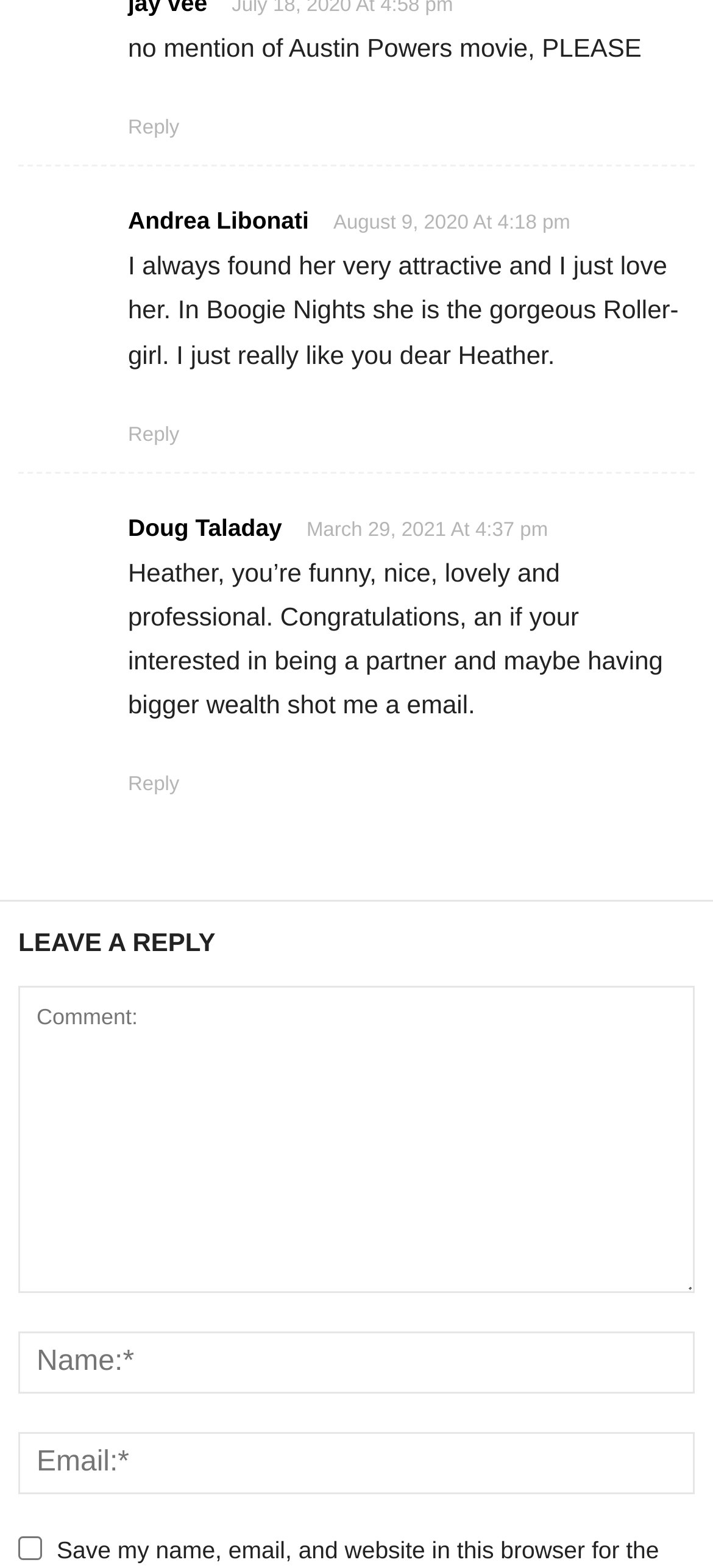Specify the bounding box coordinates of the area that needs to be clicked to achieve the following instruction: "Reply to jay vee".

[0.179, 0.075, 0.252, 0.089]